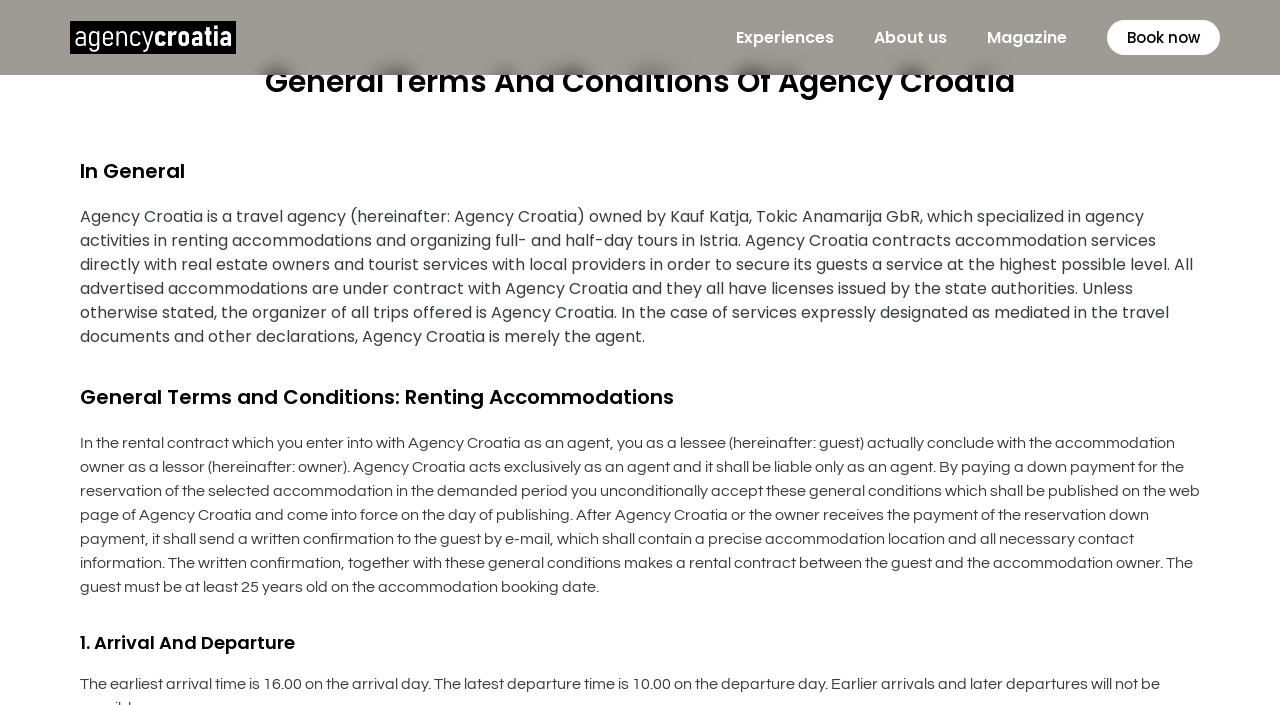Please reply with a single word or brief phrase to the question: 
What is the age requirement for booking an accommodation?

At least 25 years old